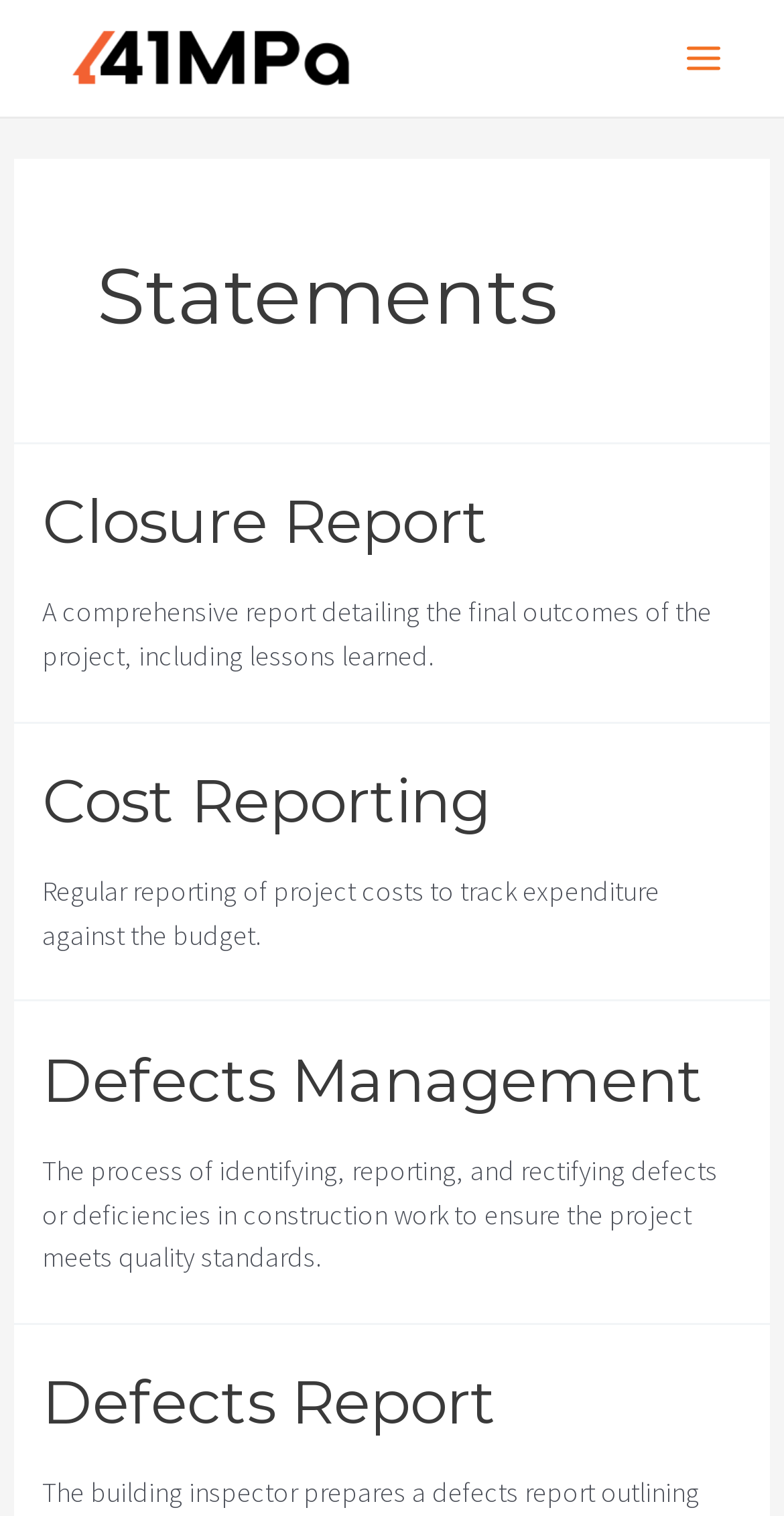Provide a one-word or one-phrase answer to the question:
What is the purpose of Cost Reporting?

Track expenditure against budget